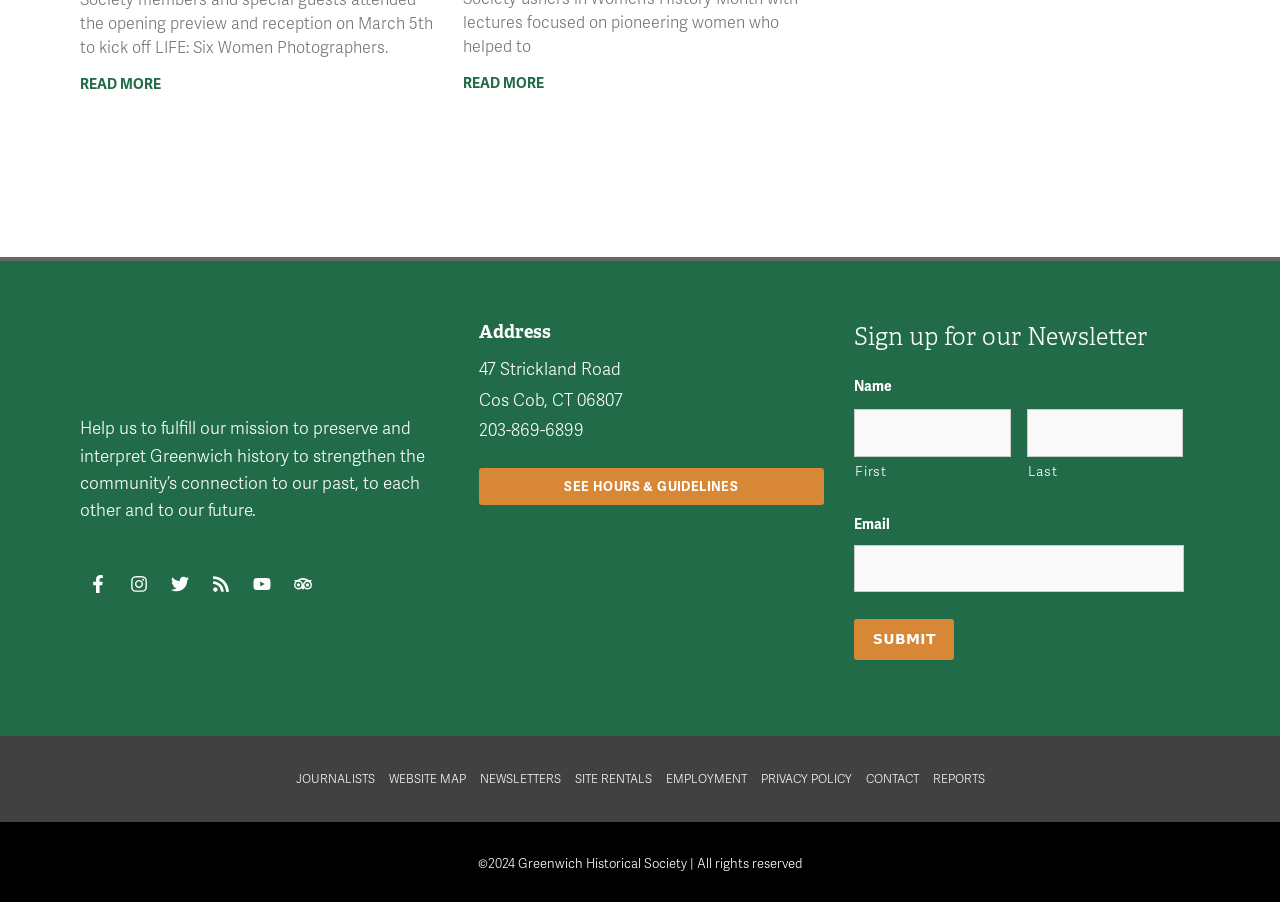What is the copyright year of the Greenwich Historical Society website?
Provide a detailed answer to the question, using the image to inform your response.

I found the copyright year by looking at the footer section of the webpage, which contains the text '©2024 Greenwich Historical Society | All rights reserved'.